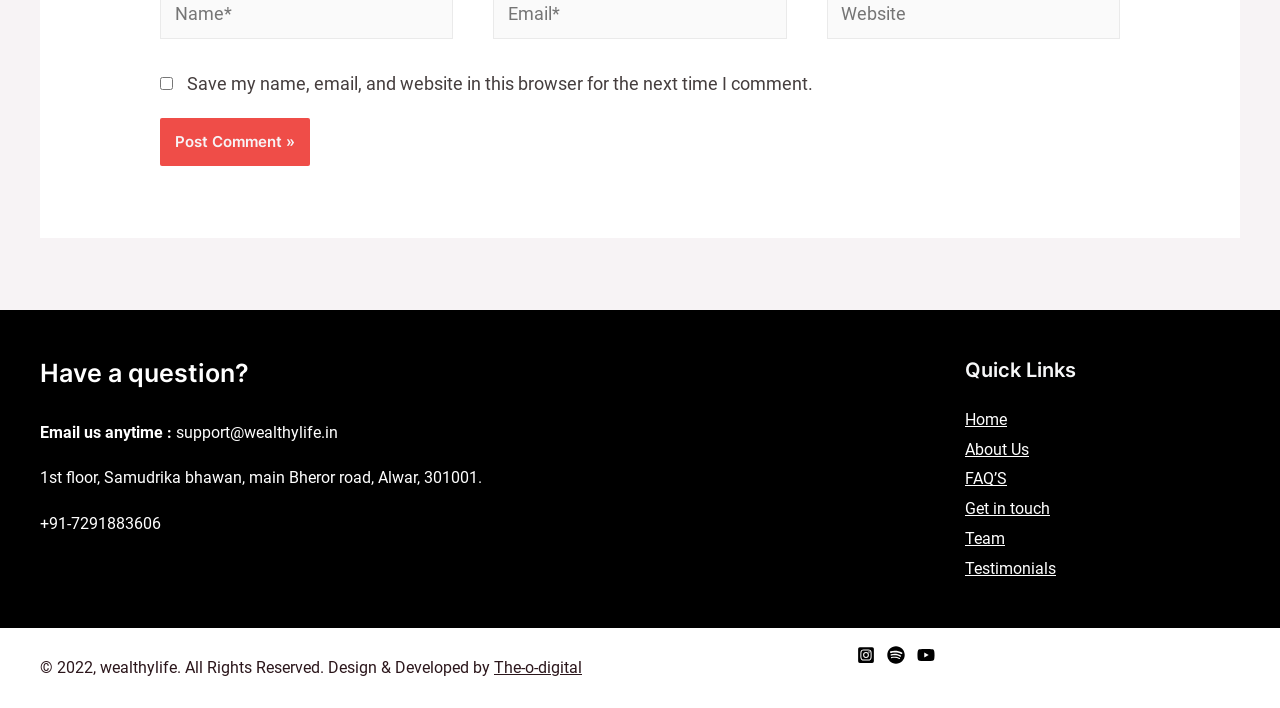What is the purpose of the checkbox?
Utilize the image to construct a detailed and well-explained answer.

The checkbox is located above the 'Post Comment' button, and its OCR text is 'Save my name, email, and website in this browser for the next time I comment.' This suggests that the purpose of the checkbox is to save the user's comment information for future use.